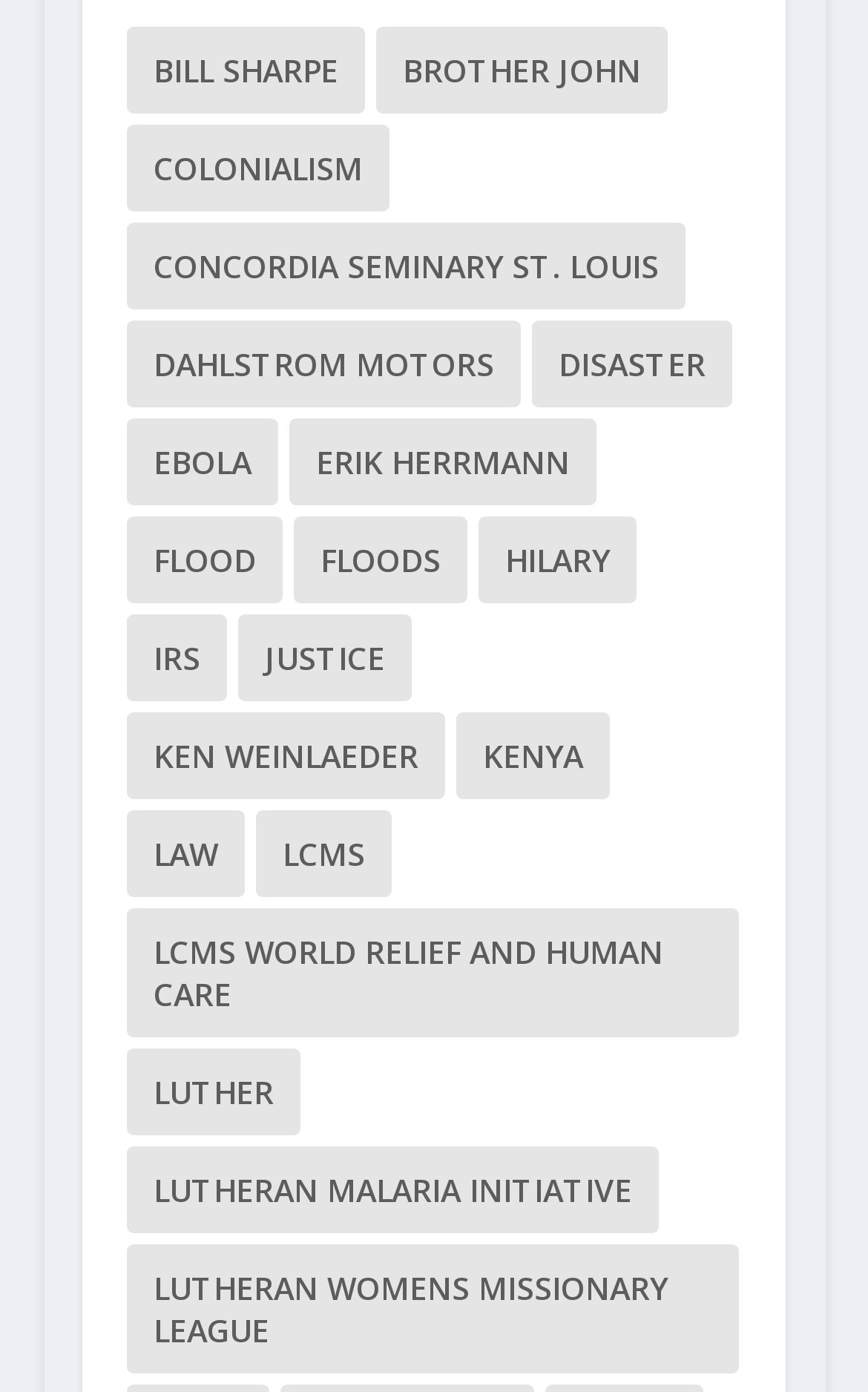Respond with a single word or phrase to the following question: How many links are related to floods?

2